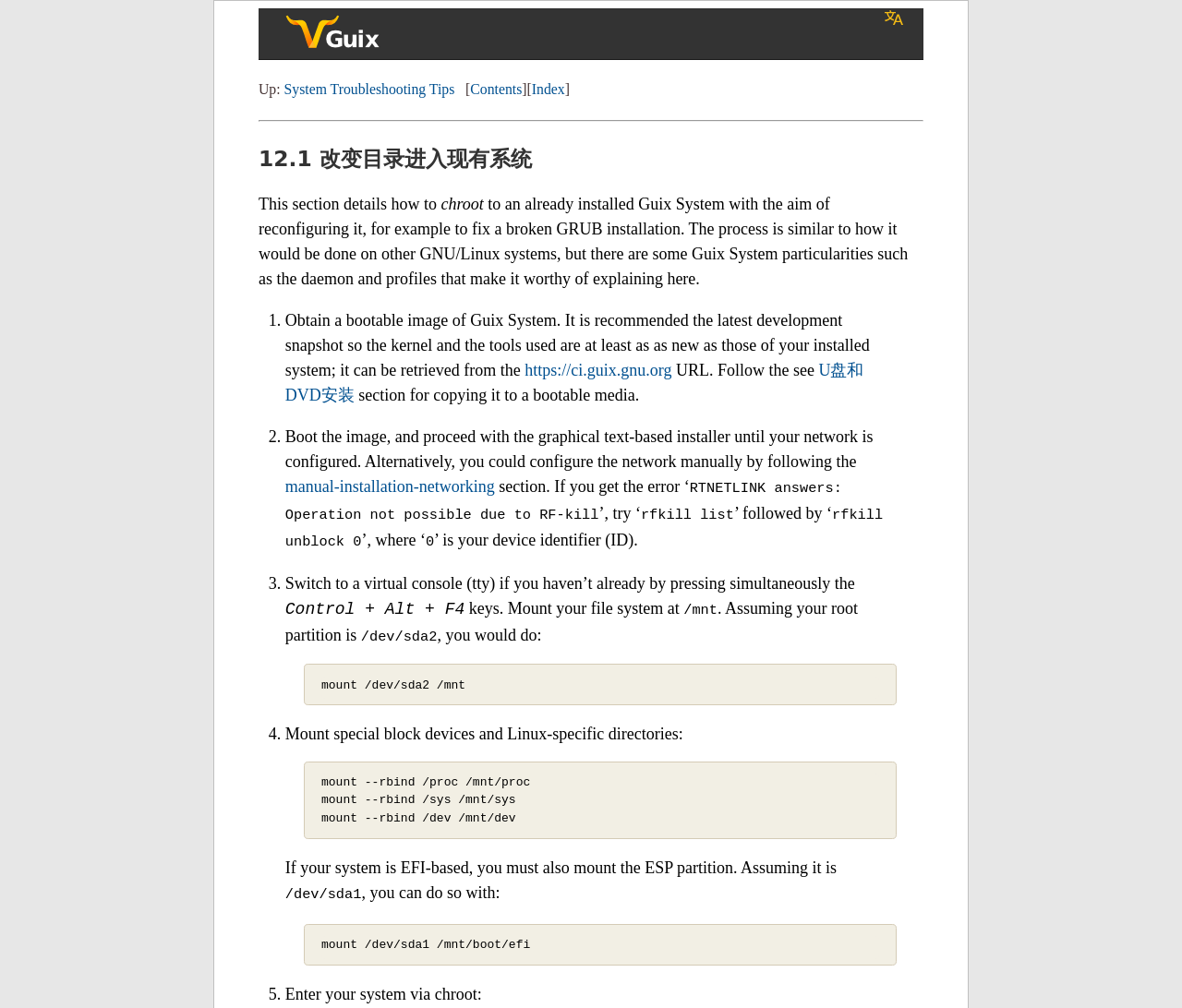Please find the bounding box coordinates of the element that must be clicked to perform the given instruction: "Click the 'Index' link". The coordinates should be four float numbers from 0 to 1, i.e., [left, top, right, bottom].

[0.45, 0.08, 0.478, 0.096]